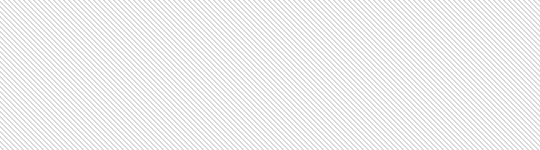What benefit does the inflatable boot provide to healthcare providers?
Please respond to the question thoroughly and include all relevant details.

The inflatable boot delivers effective treatment solutions that benefit both the healthcare providers and their patients, indicating that it provides a valuable tool for healthcare providers to treat patients with slow-healing extremities.